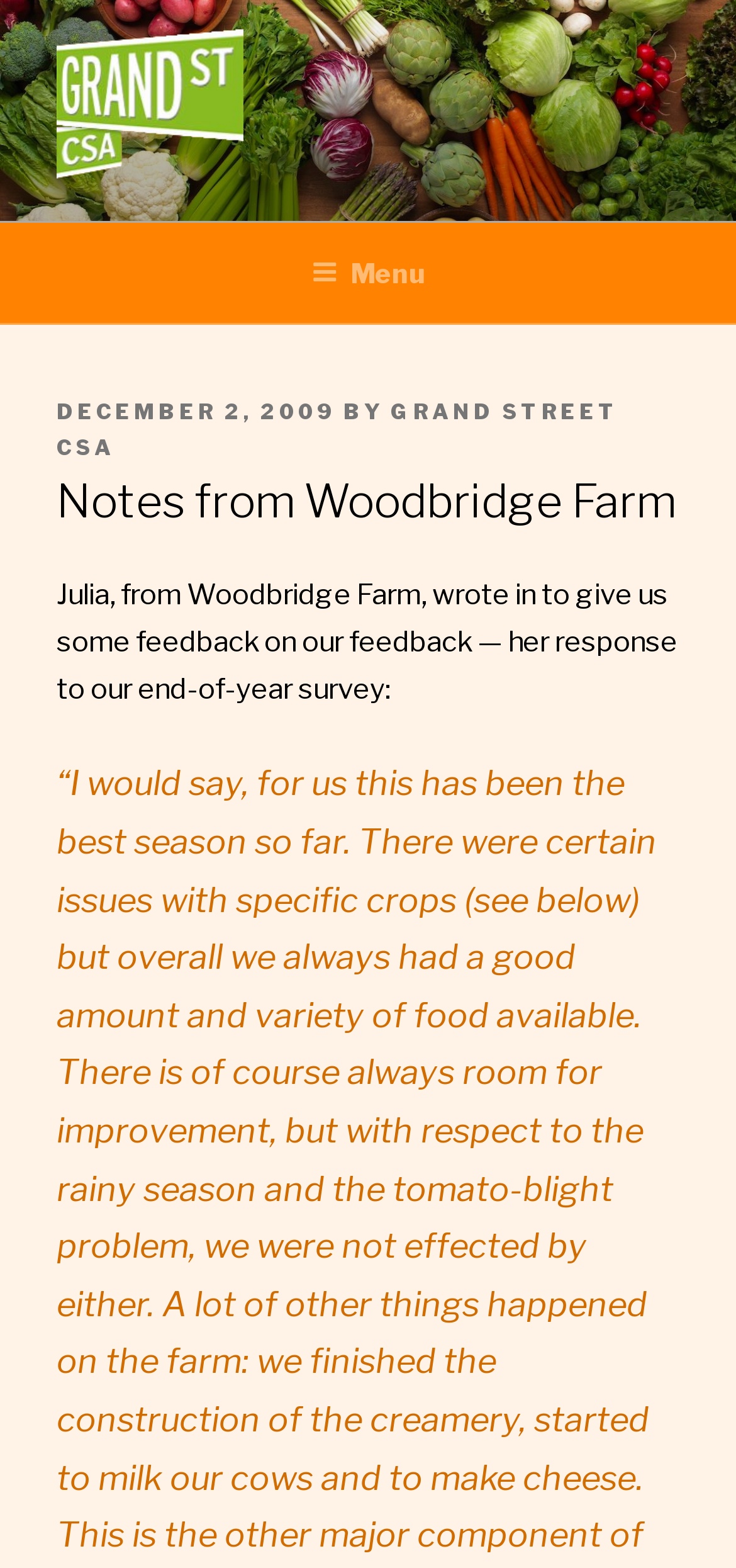Given the description Menu, predict the bounding box coordinates of the UI element. Ensure the coordinates are in the format (top-left x, top-left y, bottom-right x, bottom-right y) and all values are between 0 and 1.

[0.386, 0.144, 0.614, 0.203]